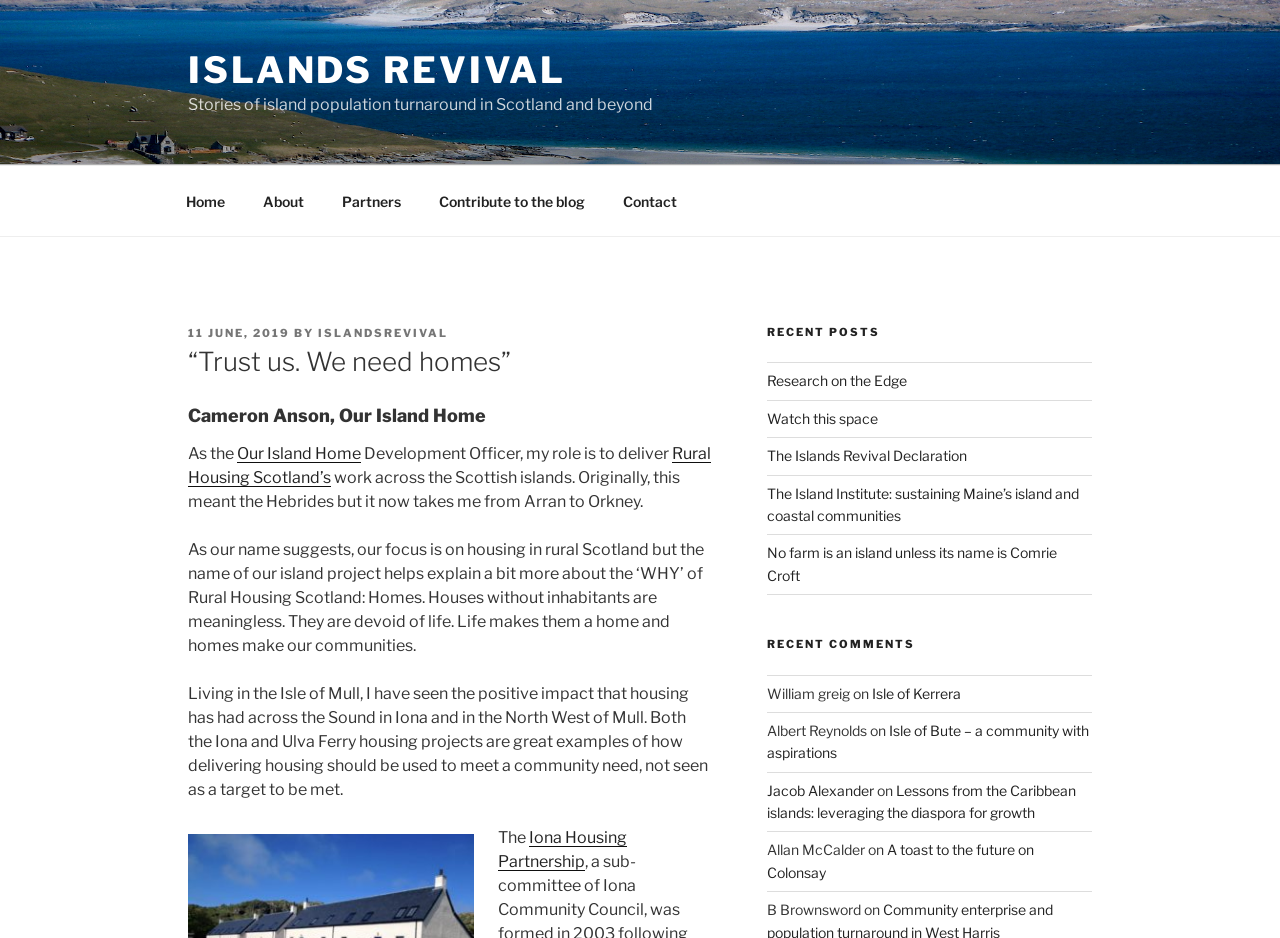What is the name of the island where the author lives?
From the image, respond using a single word or phrase.

Isle of Mull